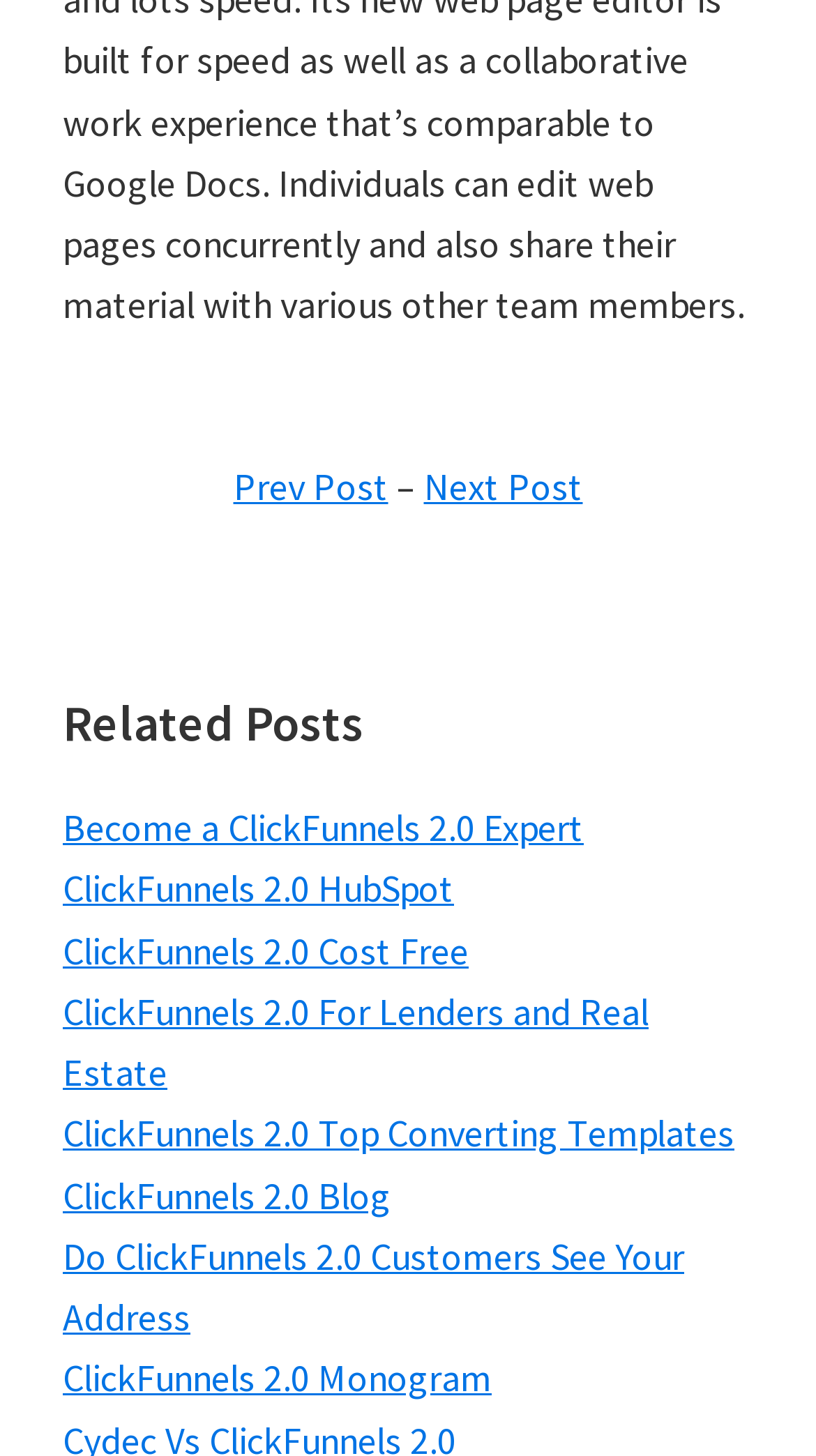Please identify the bounding box coordinates of the element that needs to be clicked to perform the following instruction: "read about ClickFunnels 2.0 HubSpot".

[0.077, 0.594, 0.556, 0.627]